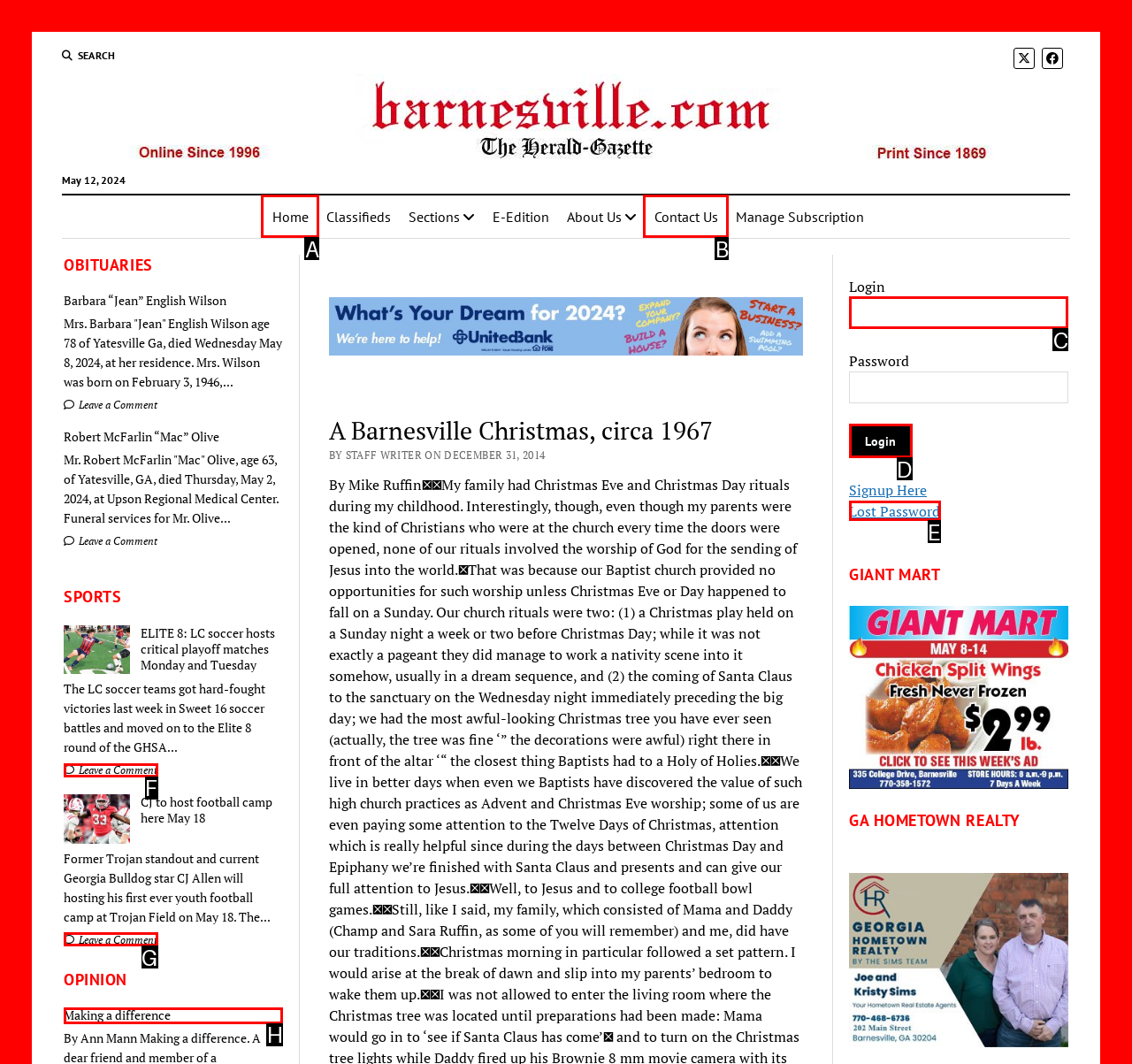Select the HTML element that corresponds to the description: Leave a Comment. Reply with the letter of the correct option.

G